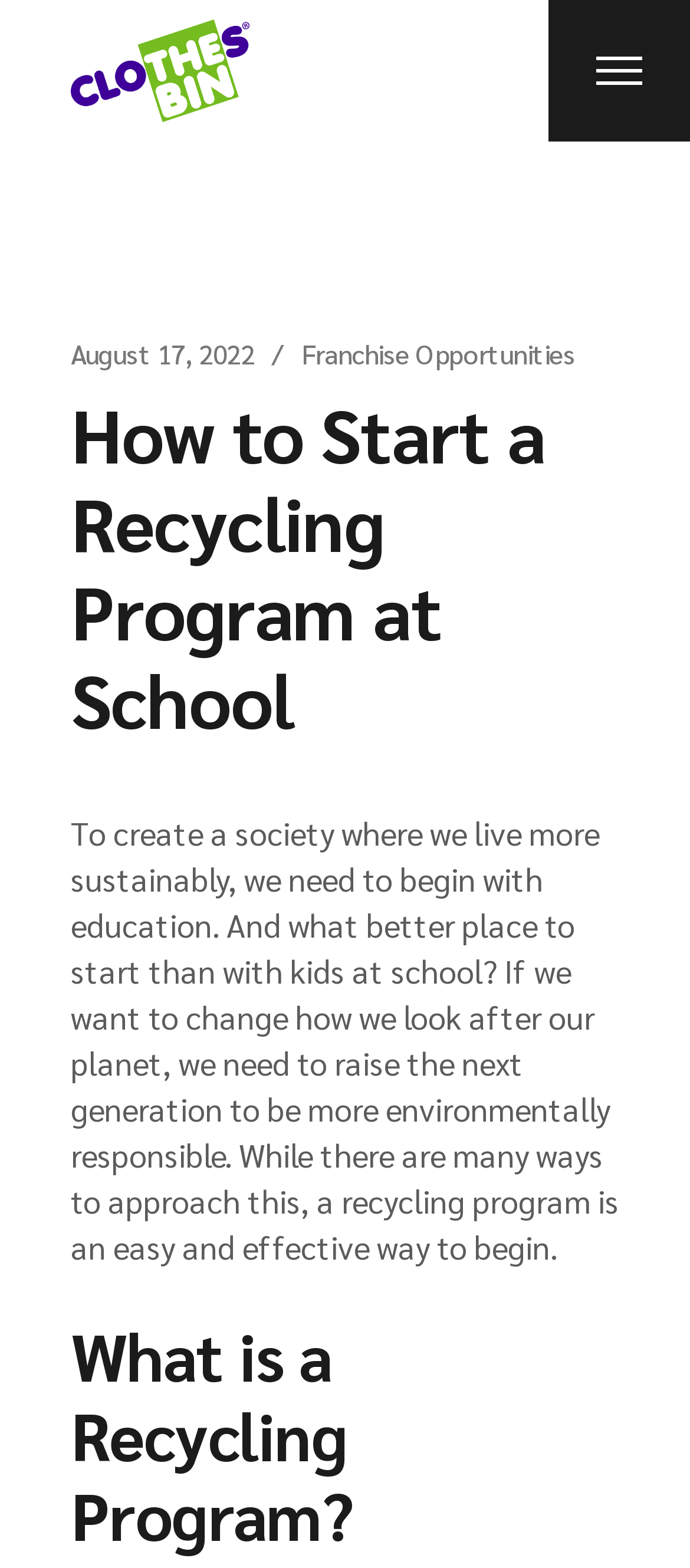Illustrate the webpage thoroughly, mentioning all important details.

The webpage is about starting a recycling program at school, specifically with a Clothes Bin franchise. At the top left of the page, there is a link to "Clothes Bin" accompanied by a small image with the same name. On the top right, there is another link with a small image, but the link text is empty. 

Below the top section, there are three links: "August 17, 2022", "Franchise Opportunities", and a heading that reads "How to Start a Recycling Program at School". This heading is followed by a paragraph of text that explains the importance of educating kids about sustainability and how a recycling program can be an effective way to start. 

Further down, there is another heading that asks "What is a Recycling Program?"